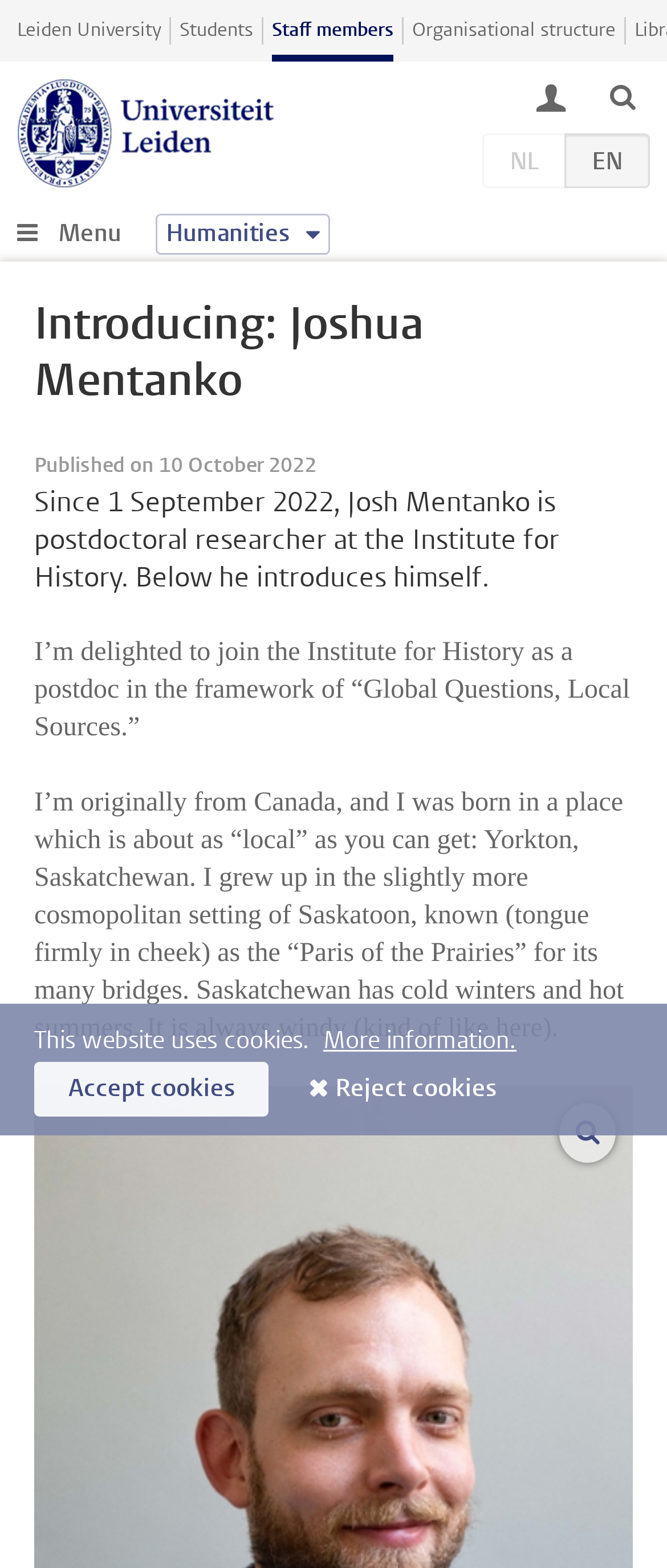Please find the bounding box for the following UI element description. Provide the coordinates in (top-left x, top-left y, bottom-right x, bottom-right y) format, with values between 0 and 1: alt="Book match onyx stone price"

None